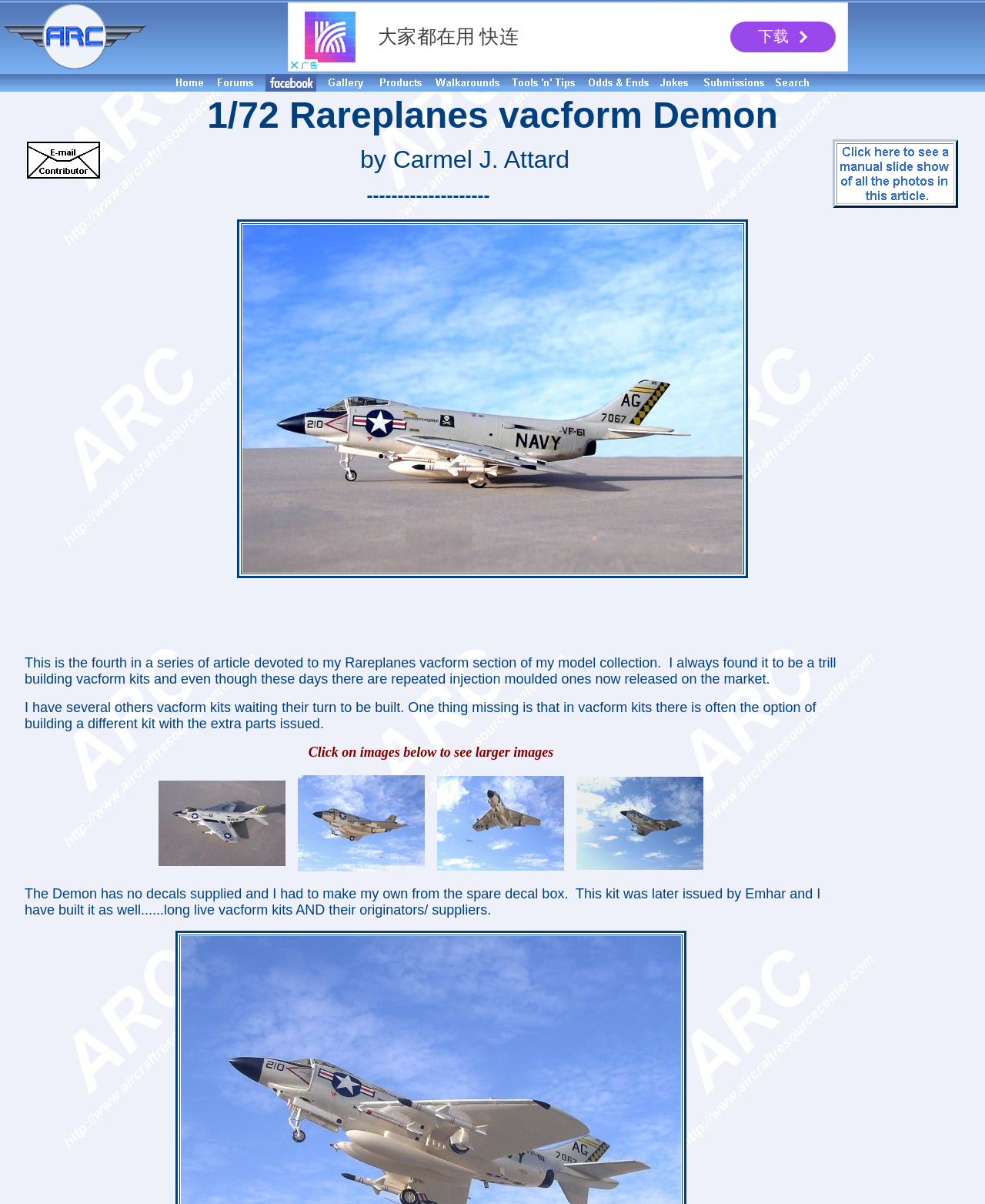Refer to the image and answer the question with as much detail as possible: Are there any links on the webpage?

There are multiple links on the webpage, including the links in the table with the model information and the links in the advertisement sections. These links may lead to other webpages or websites with more information about the model or related topics.